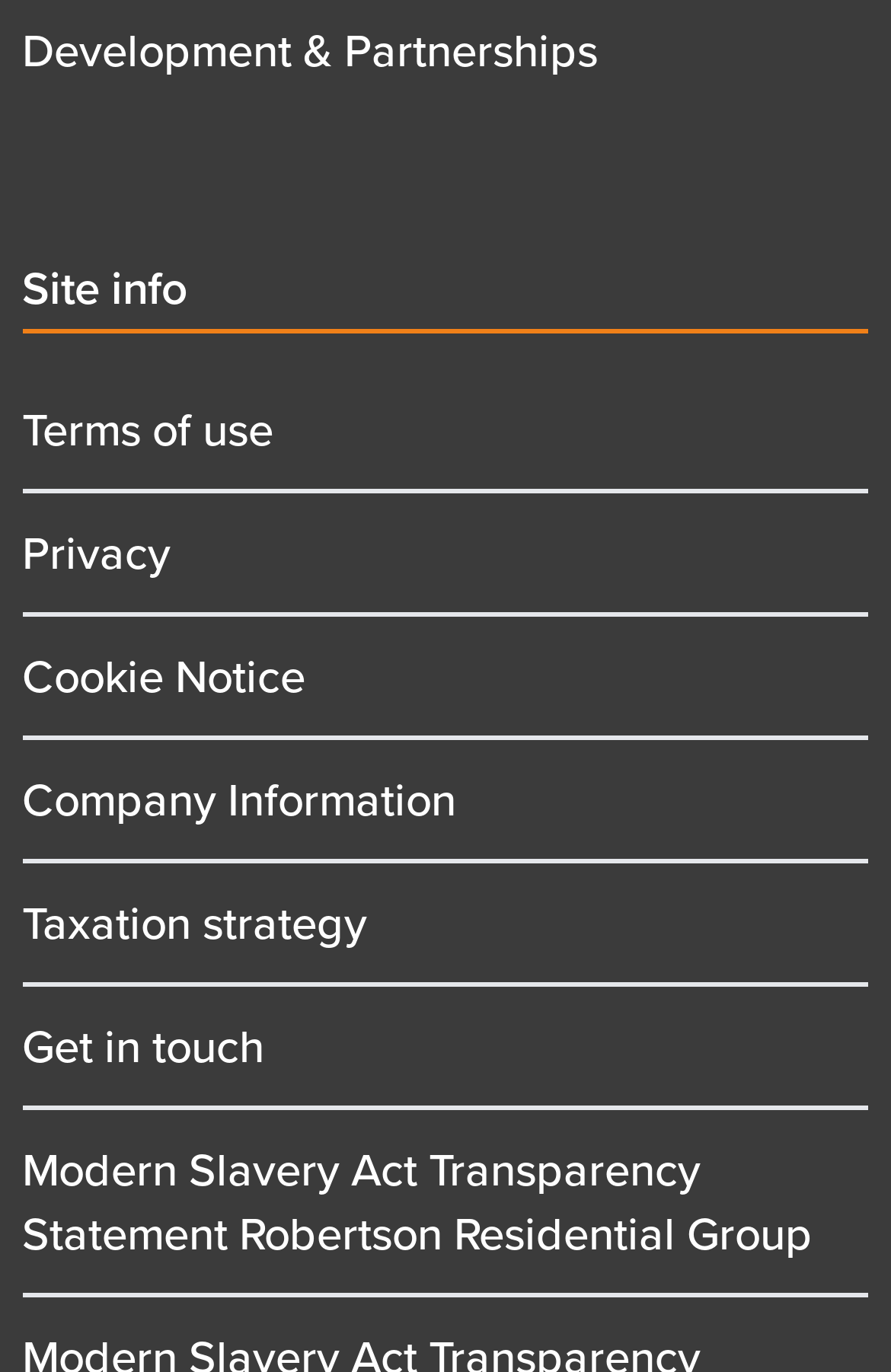Please determine the bounding box coordinates for the element that should be clicked to follow these instructions: "Get company information".

[0.025, 0.557, 0.512, 0.607]